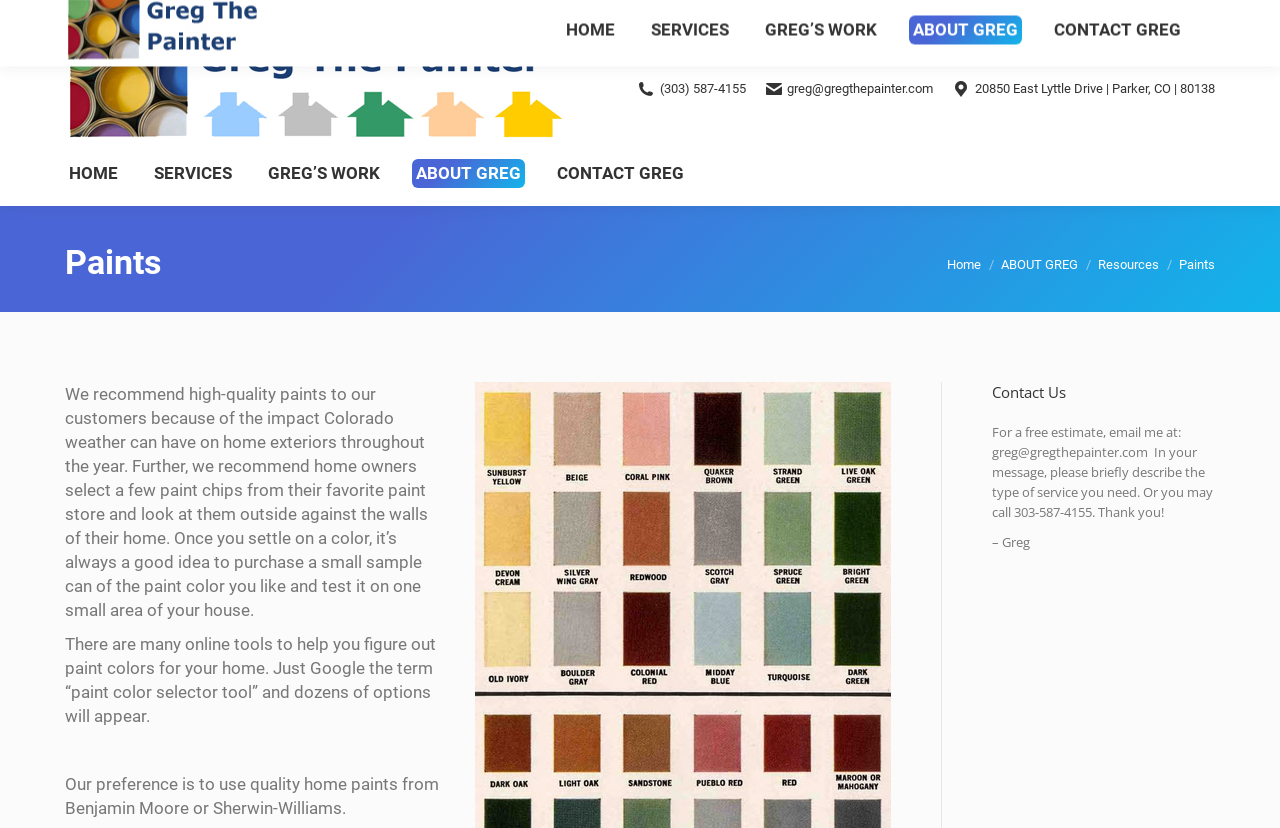Provide the bounding box coordinates of the UI element that matches the description: "Resources".

[0.858, 0.31, 0.905, 0.328]